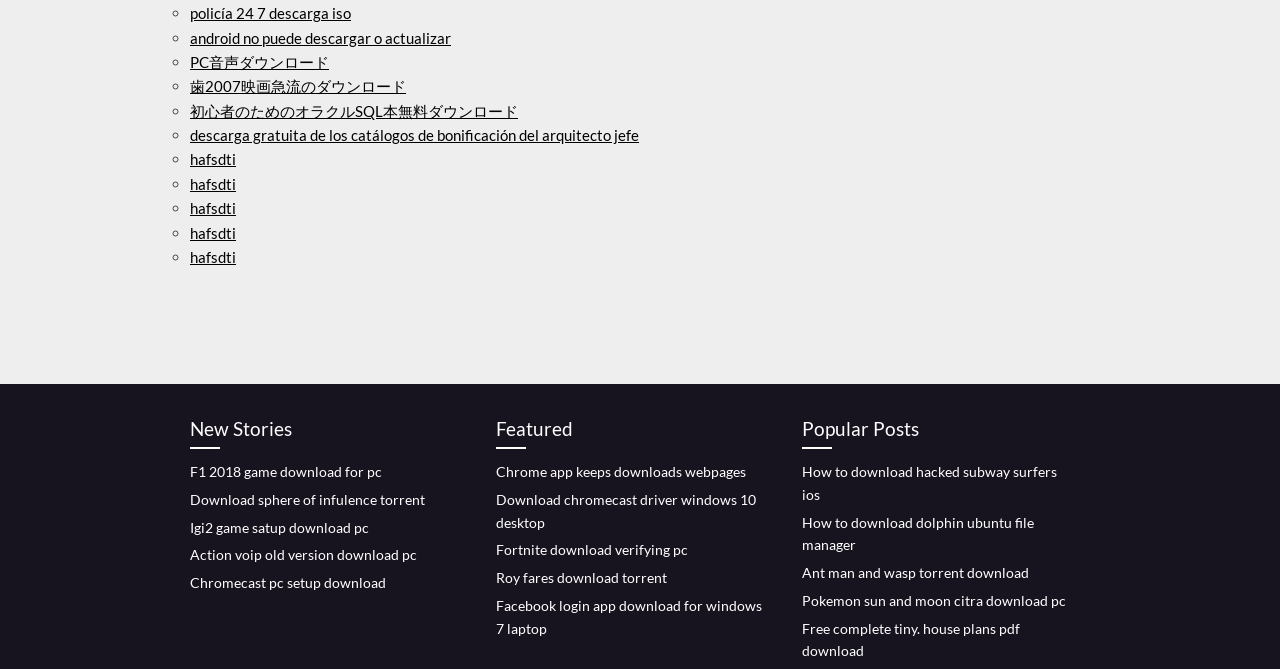Show the bounding box coordinates of the element that should be clicked to complete the task: "View 'New Stories'".

[0.148, 0.619, 0.359, 0.671]